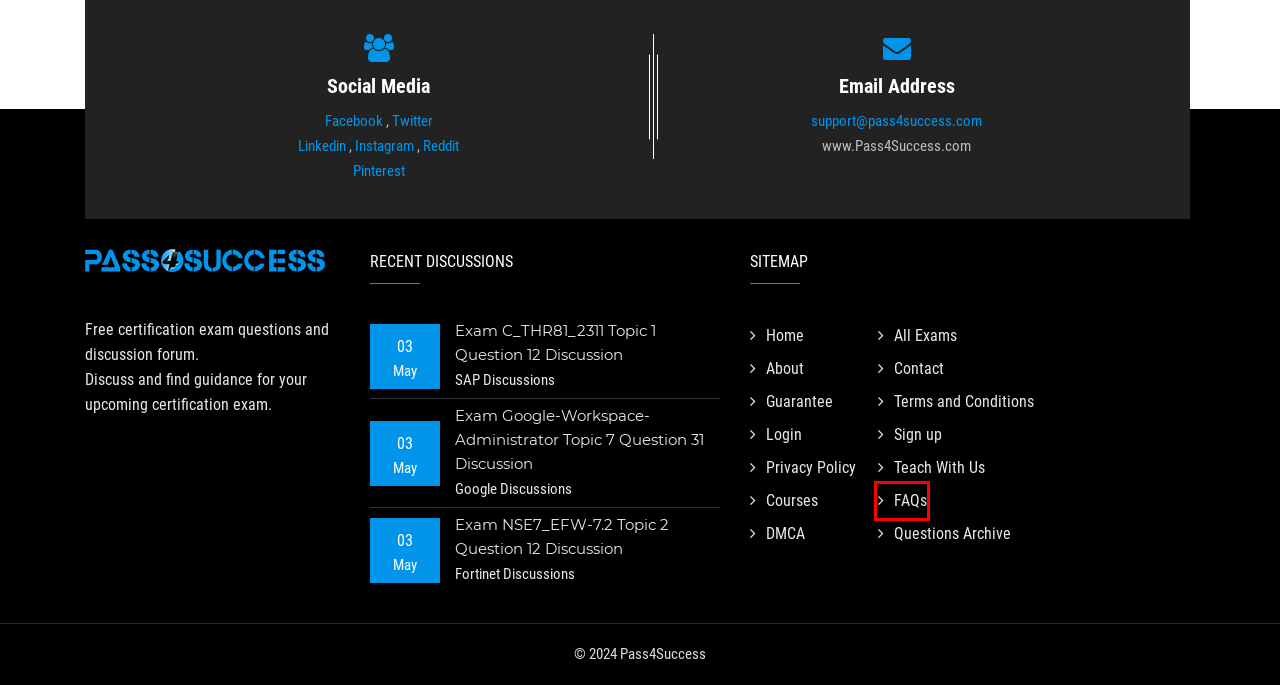You are given a screenshot depicting a webpage with a red bounding box around a UI element. Select the description that best corresponds to the new webpage after clicking the selected element. Here are the choices:
A. Video Courses | Pass4Success
B. Terms and Conditions | Pass4Success
C. Privacy Policy | Pass4Success
D. FAQs | Pass4Success
E. Dmca | Pass4Success
F. Discuss Fortinet NSE7_EFW-7.2 Exam Topic 2 Question 12 | Pass4Success
G. Discuss Google Google-Workspace-Administrator Exam Topic 7 Question 31 | Pass4Success
H. Discuss SAP C_THR81_2311 Exam Topic 1 Question 12 | Pass4Success

D